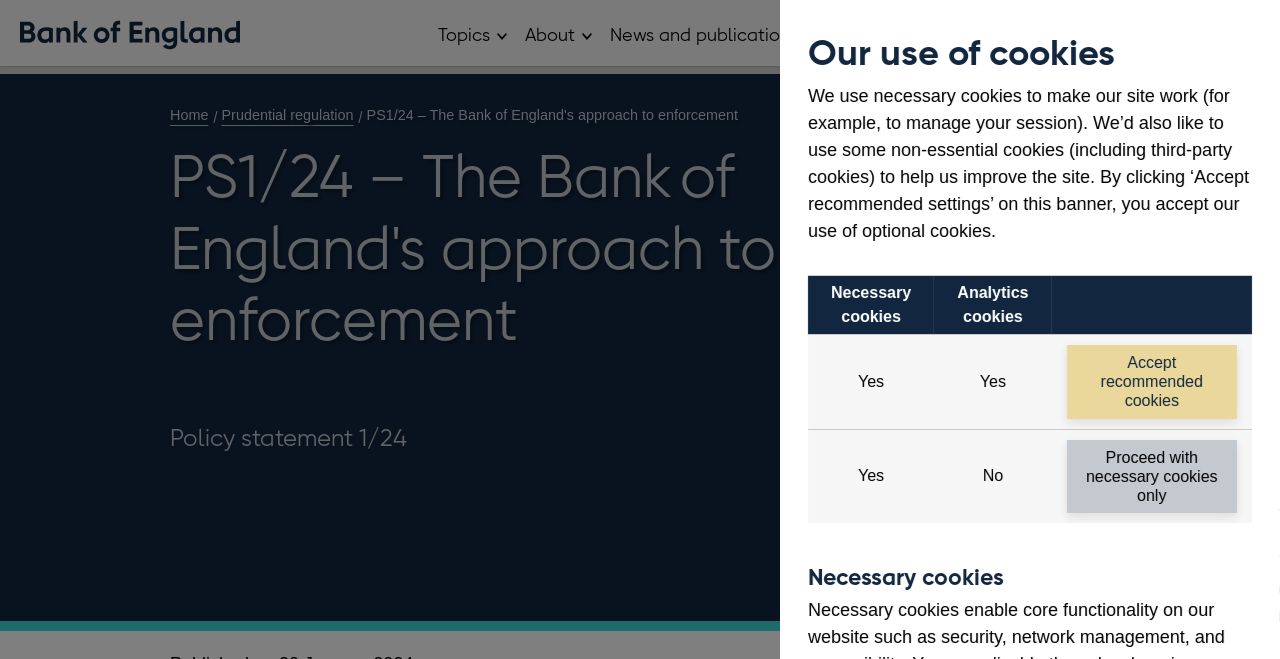Provide your answer in one word or a succinct phrase for the question: 
What is the purpose of the cookies?

To make the site work and improve it